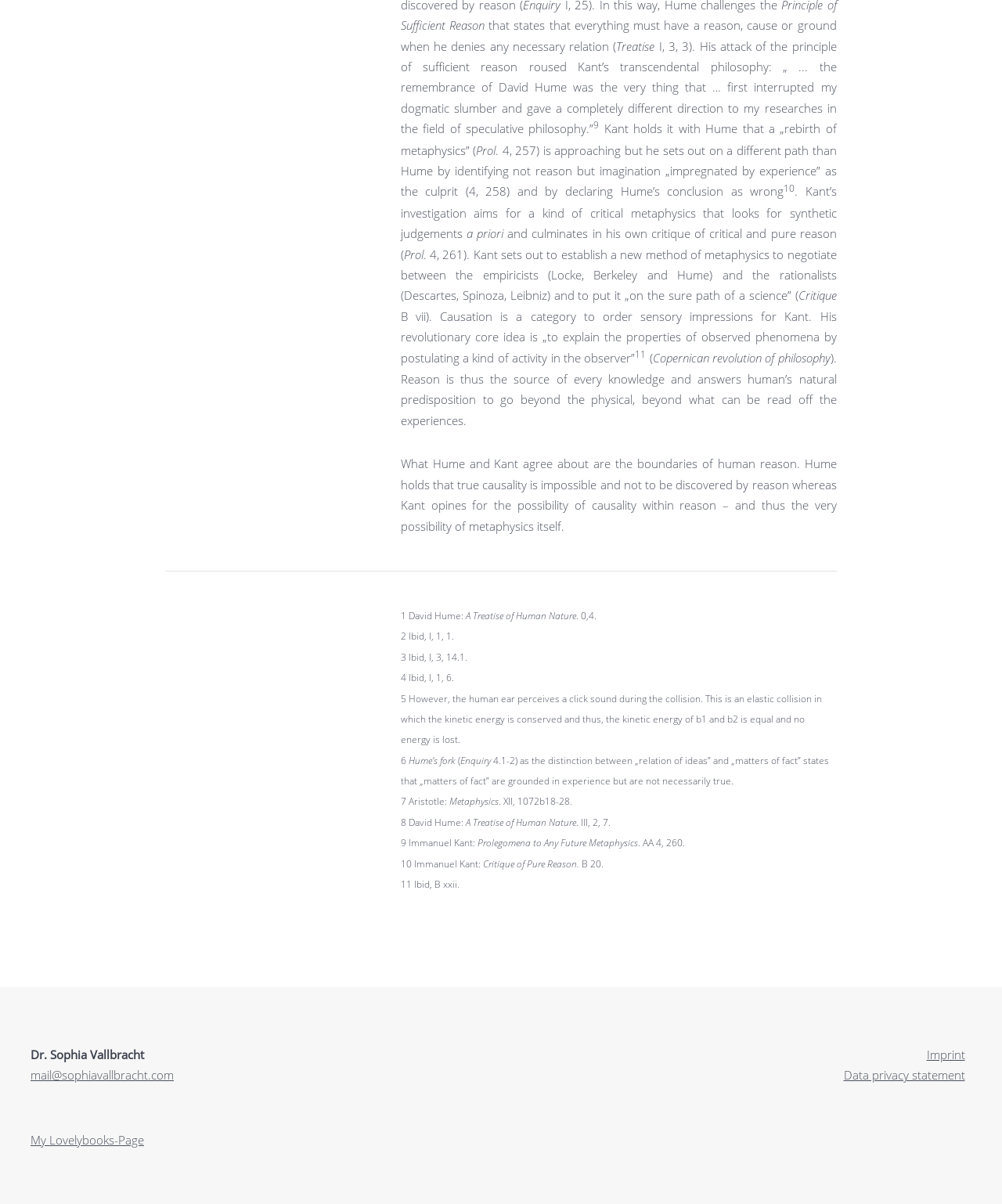How many references are there in the text?
Observe the image and answer the question with a one-word or short phrase response.

11